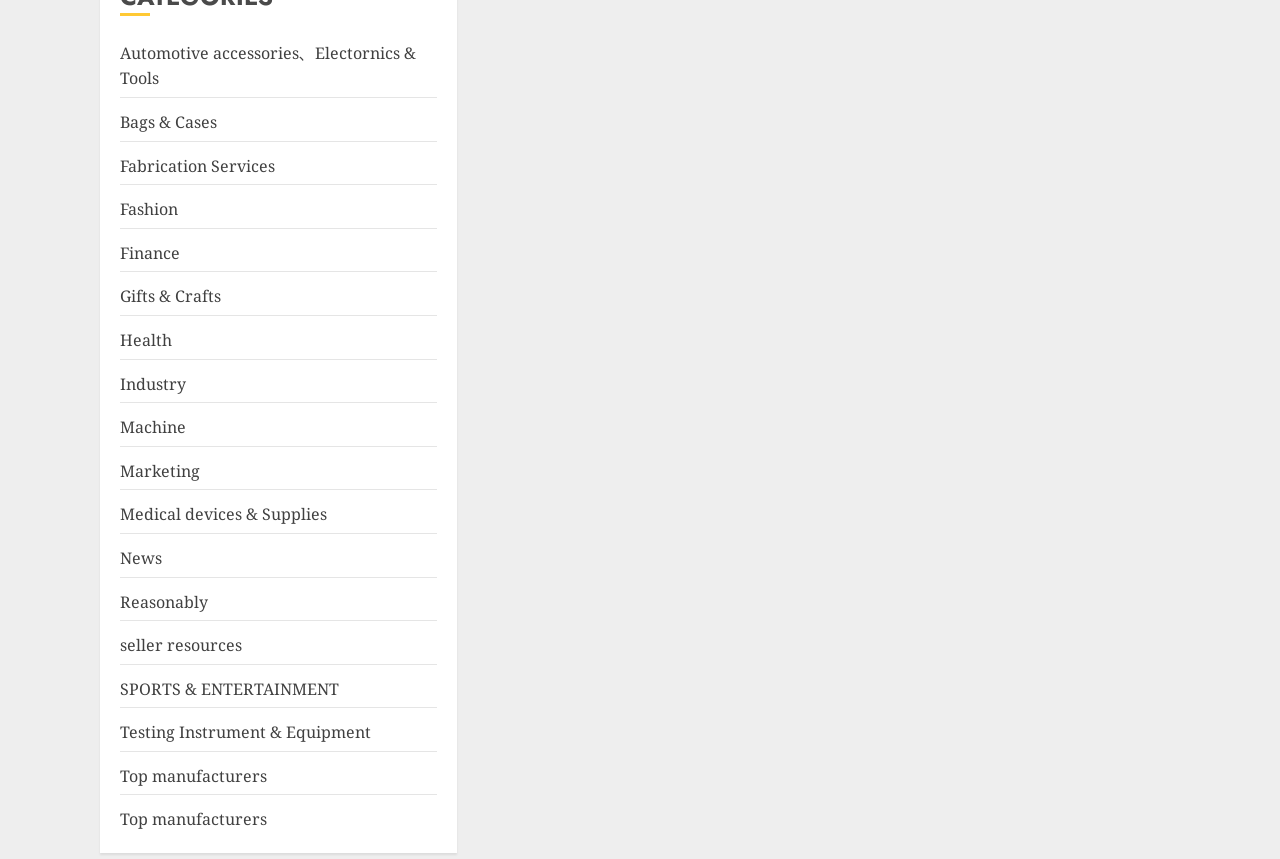Are there any categories related to sports?
Using the visual information, respond with a single word or phrase.

Yes